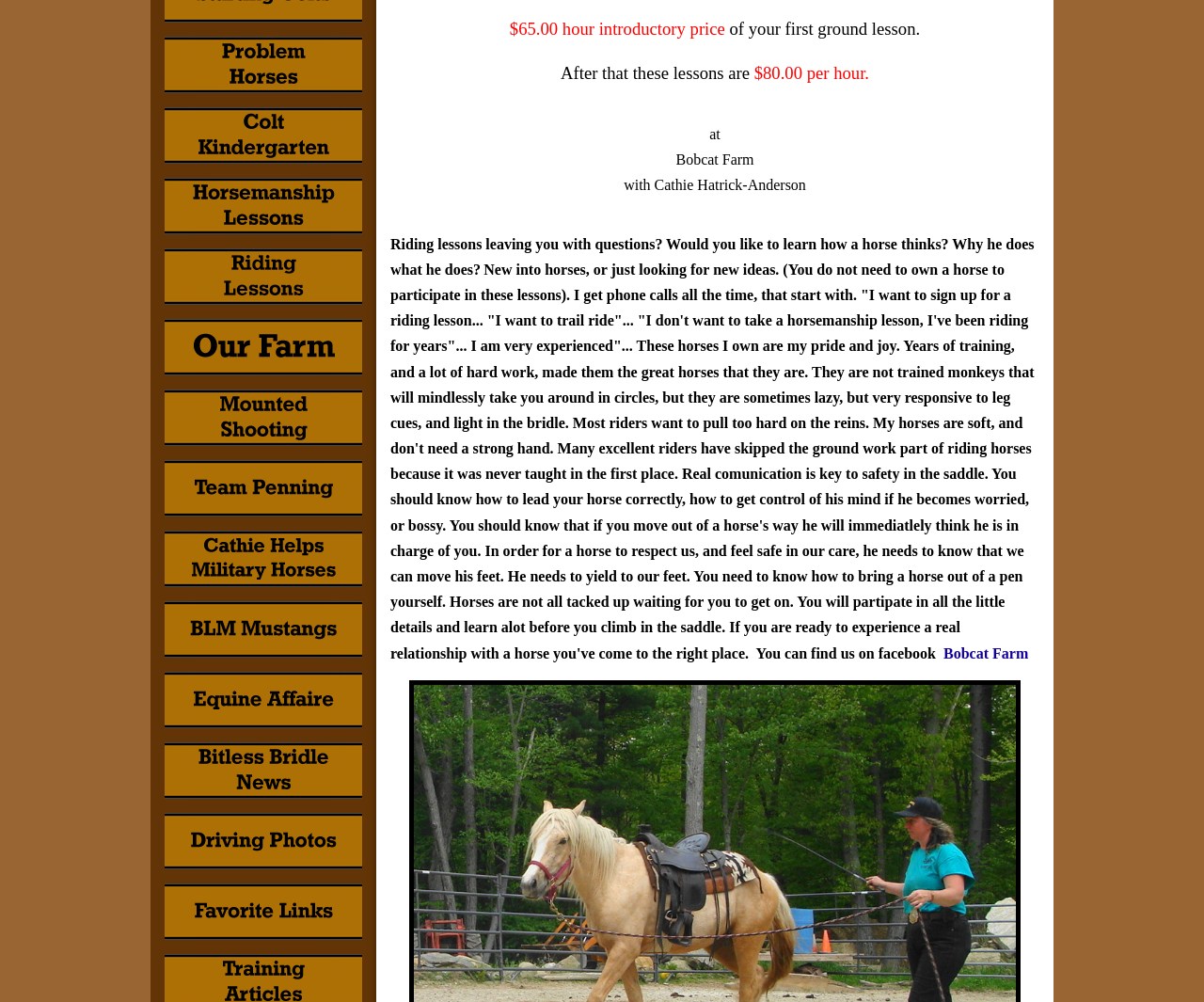Calculate the bounding box coordinates of the UI element given the description: "Bobcat Farm".

[0.784, 0.644, 0.854, 0.66]